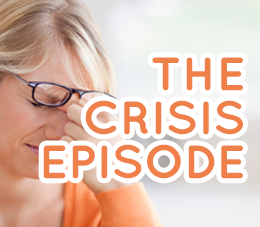Provide a comprehensive description of the image.

This image serves as a visual representation for the episode titled "The Crisis Episode." It features a woman with blonde hair, appearing contemplative and possibly stressed, as she adjusts her glasses and touches her forehead. The background is softly blurred, emphasizing her expression and the theme of the episode. Overlaying the image are bold, playful text elements that read "THE CRISIS EPISODE" in an eye-catching orange font, suggesting a focus on navigating challenges in business during difficult times. This episode addresses productivity tips and coping mechanisms, resonating with listeners facing their own crises in the business world.